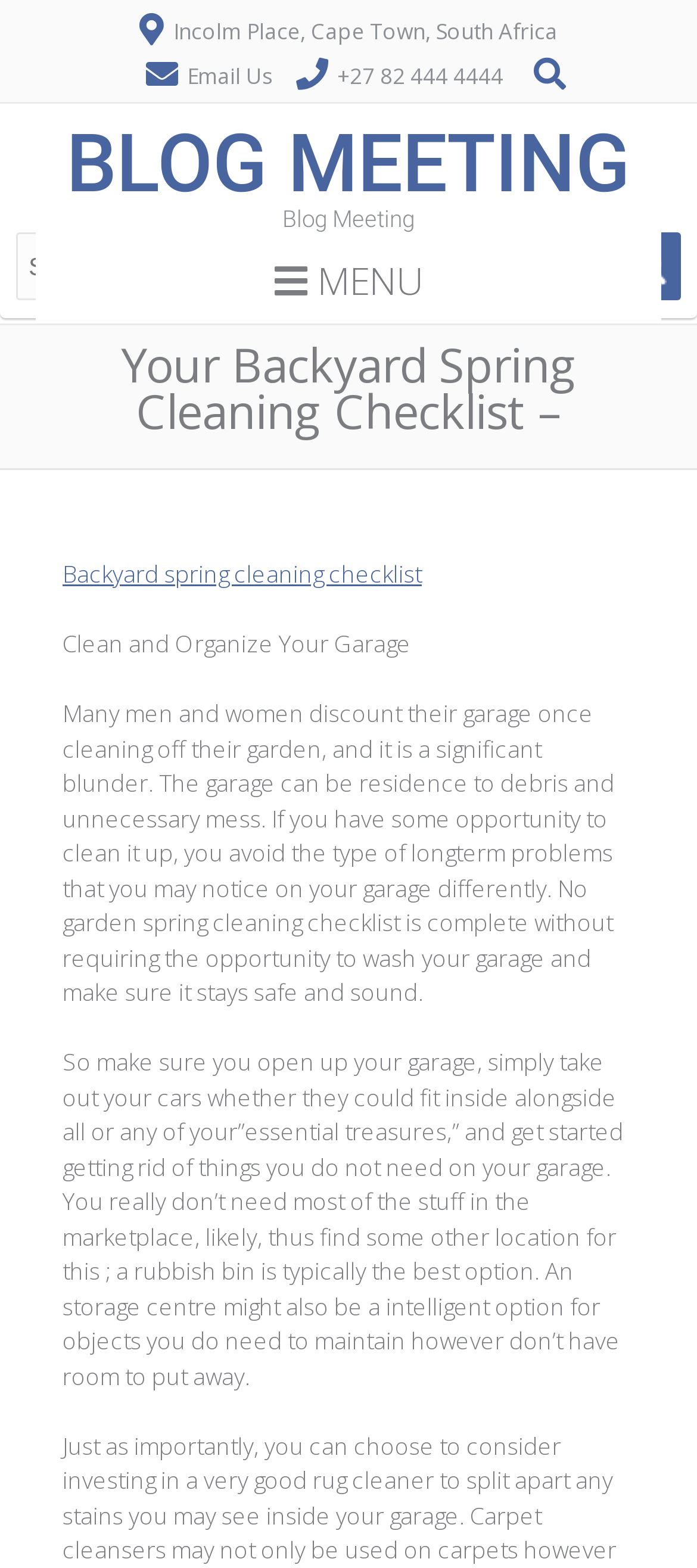What is the purpose of cleaning the garage?
Use the image to answer the question with a single word or phrase.

To avoid long-term problems